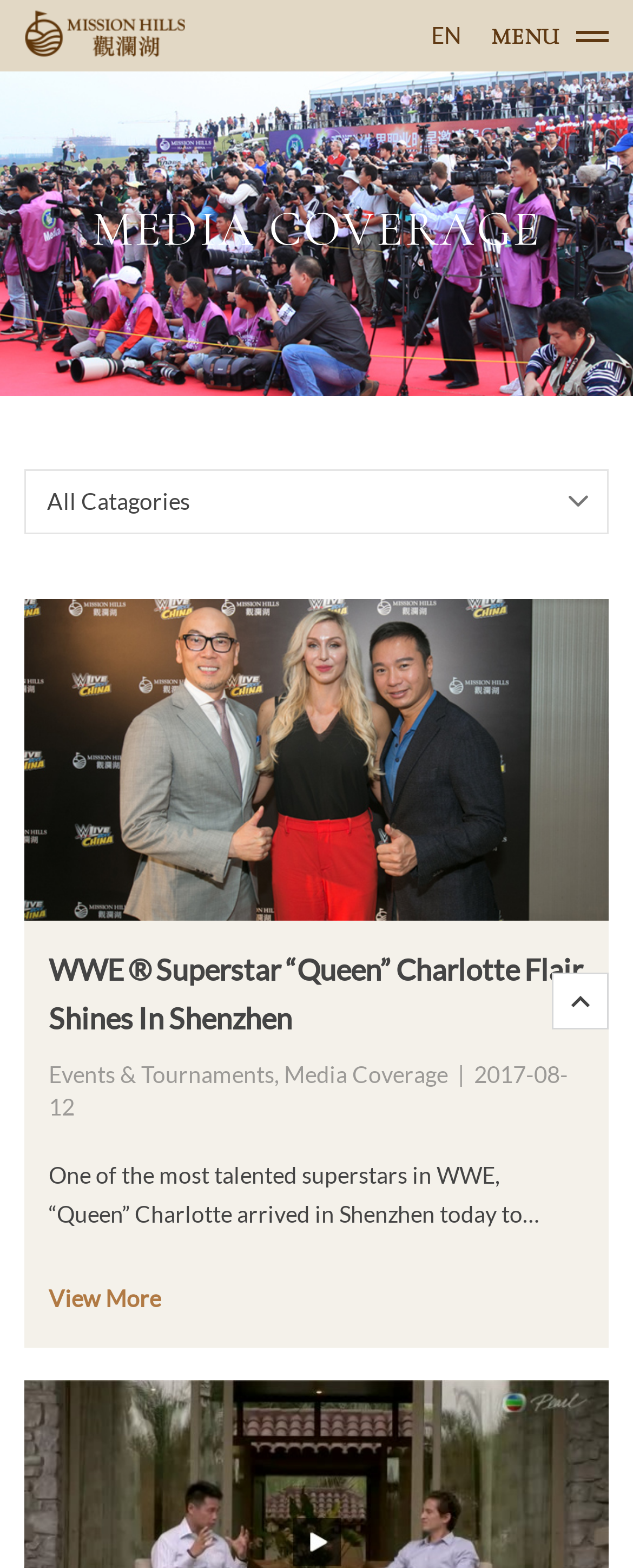Describe every aspect of the webpage comprehensively.

The webpage is about media coverage, specifically featuring WWE Superstar "Queen" Charlotte Flair's promotional event in Shenzhen, China. At the top left corner, there is a link with an image, and to its right, a language selection link "EN" is present. A "MENU" text is located at the top right corner.

Below the top section, a prominent heading "MEDIA COVERAGE" is displayed. Underneath, a horizontal tab list with a single tab "All Categories" is situated.

The main content of the webpage is an article about Charlotte Flair's visit to Shenzhen, which includes a detailed description of her activities, quotes, and photos. The article is divided into sections, with a heading "WWE Superstar “Queen” Charlotte Flair Shines In Shenzhen" in the middle of the page.

There are two images embedded in the article, one of which is a photo of Charlotte Flair with Tenniel Chu, Vice Chairman of Mission Hills Group, and another with Jay Li, WWE's Vice President and General Manager of Greater China.

At the bottom of the article, a "View More" link is present, although it is currently disabled. To the right of the article, a link with a symbol is situated.

Overall, the webpage is focused on showcasing Charlotte Flair's promotional event in Shenzhen, with a detailed article and accompanying images.